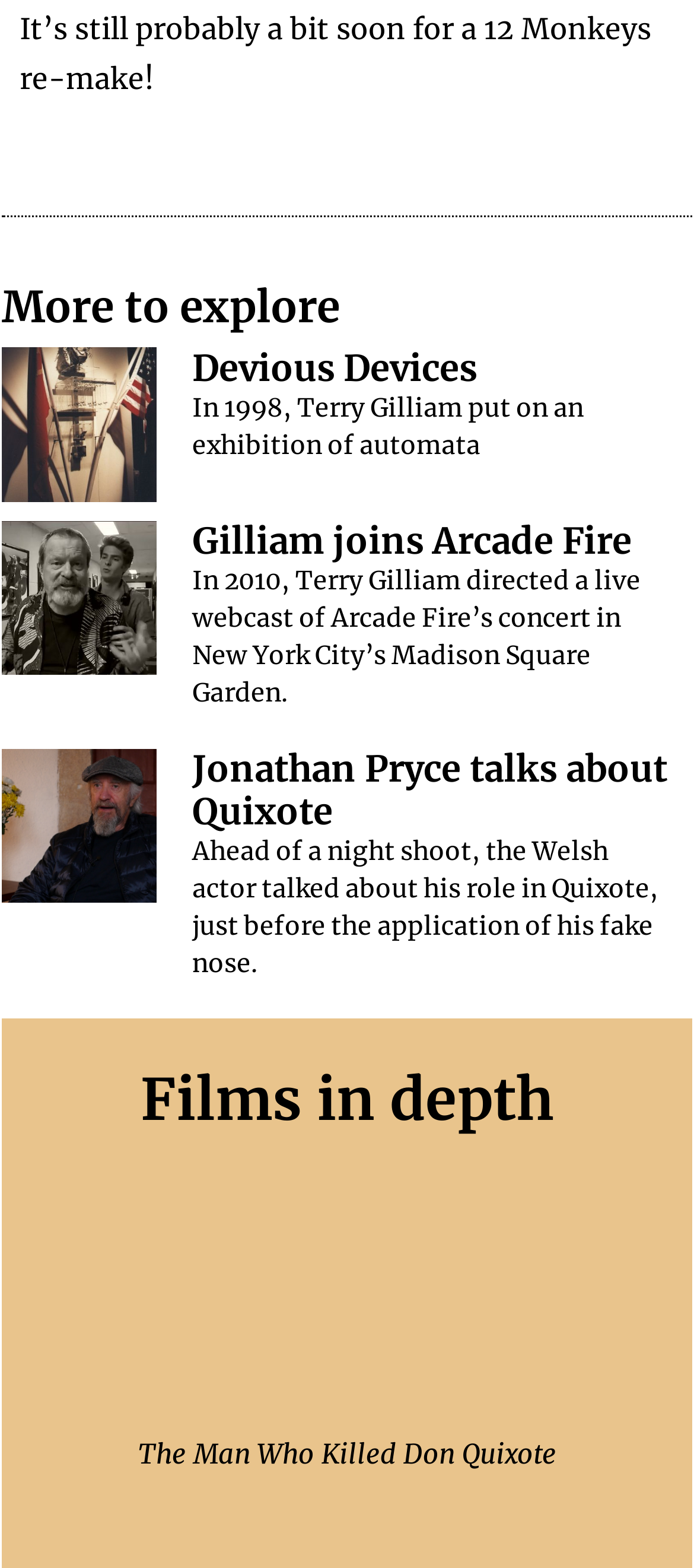Provide a brief response using a word or short phrase to this question:
How many articles are on this webpage?

3